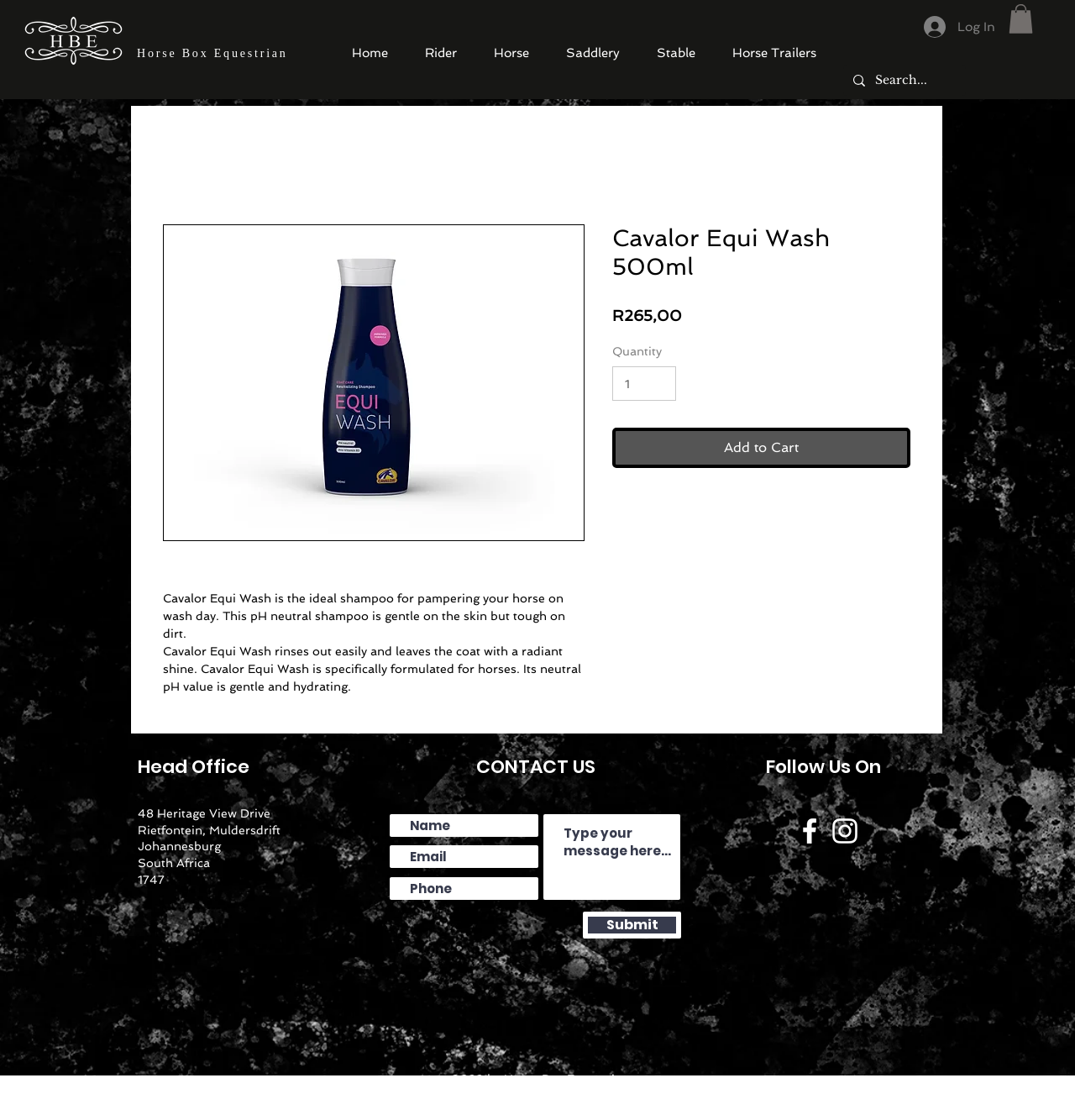Please specify the bounding box coordinates of the element that should be clicked to execute the given instruction: 'Add Cavalor Equi Wash to Cart'. Ensure the coordinates are four float numbers between 0 and 1, expressed as [left, top, right, bottom].

[0.57, 0.382, 0.847, 0.418]